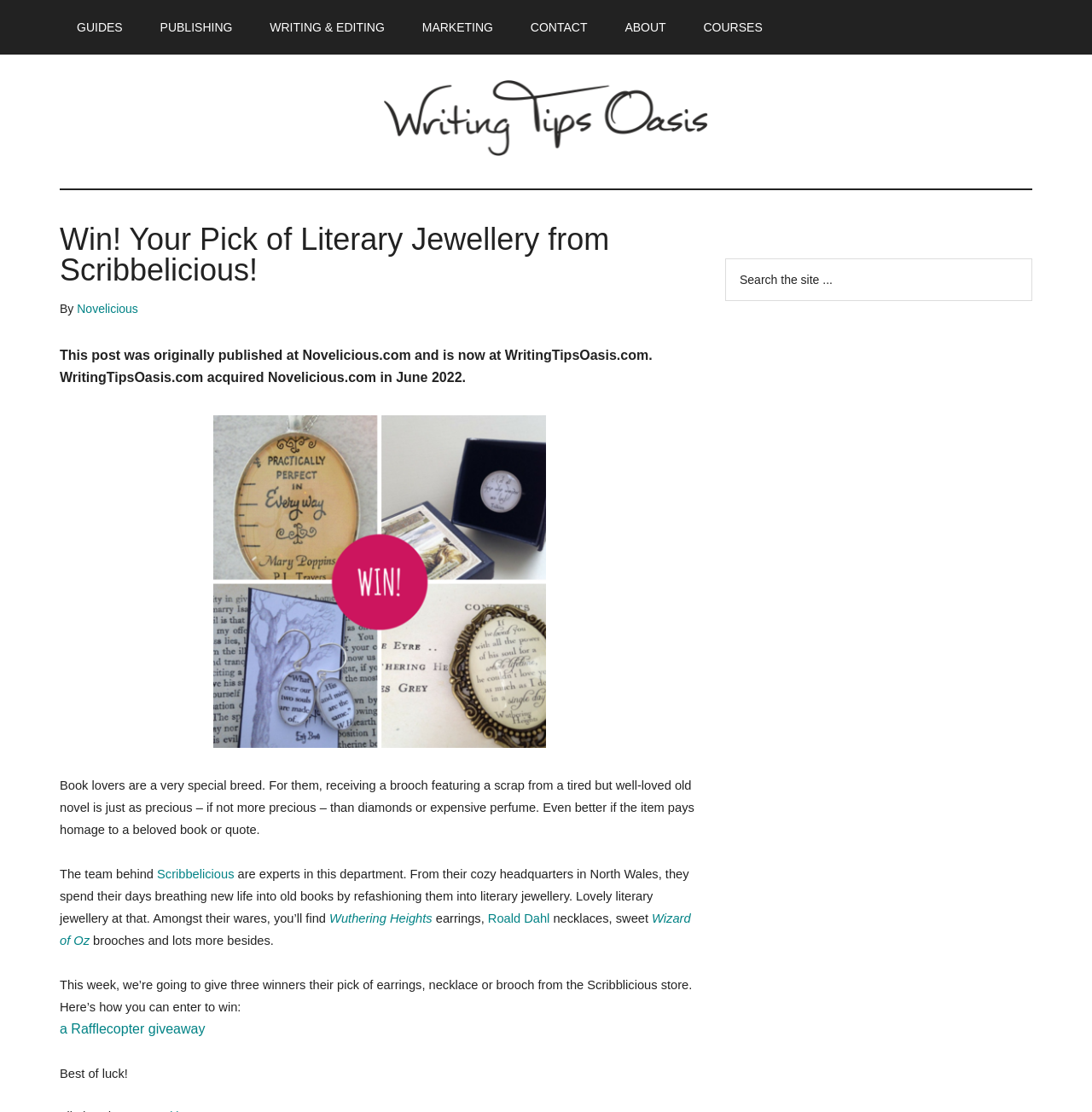Determine the bounding box of the UI element mentioned here: "a Rafflecopter giveaway". The coordinates must be in the format [left, top, right, bottom] with values ranging from 0 to 1.

[0.055, 0.919, 0.188, 0.932]